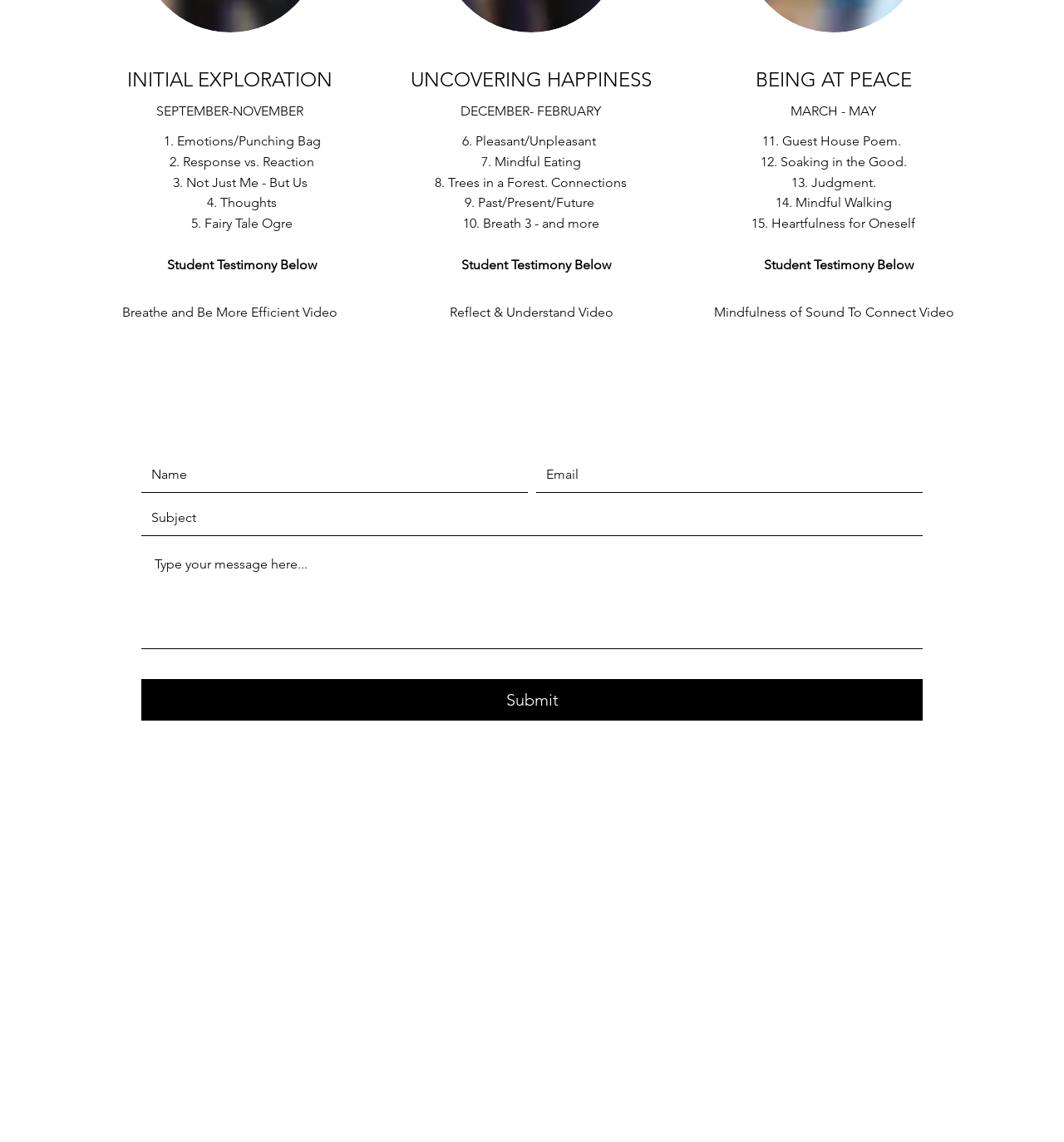Pinpoint the bounding box coordinates of the clickable element to carry out the following instruction: "Enter your name in the 'Name' textbox."

[0.133, 0.401, 0.496, 0.431]